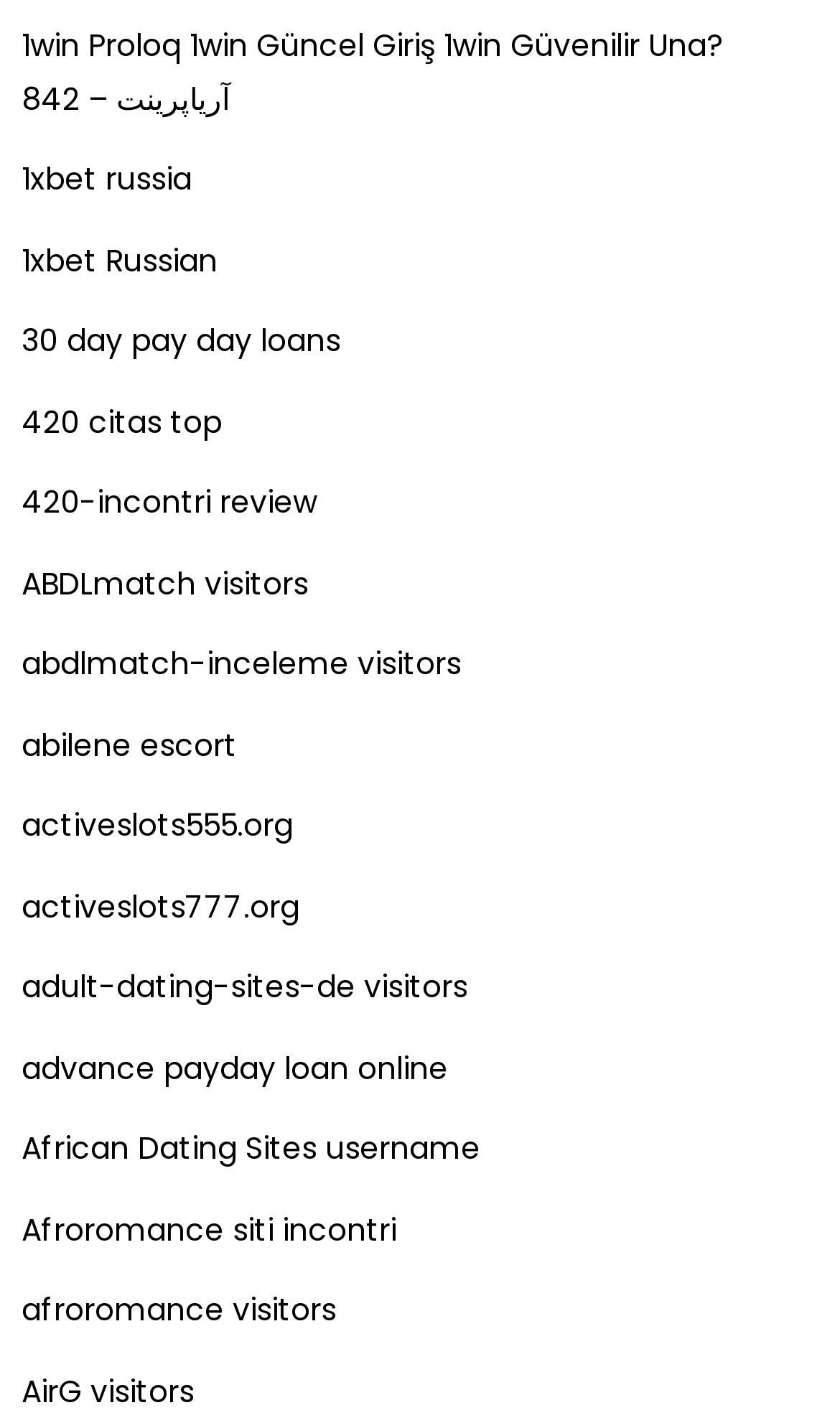Are the links on the webpage related to a specific geographic region?
Could you answer the question with a detailed and thorough explanation?

By analyzing the text of the links, I found that some of the links have geographic region-specific keywords, such as 'Russia' and 'African'. This suggests that the links on the webpage are related to specific geographic regions or target audiences from those regions.